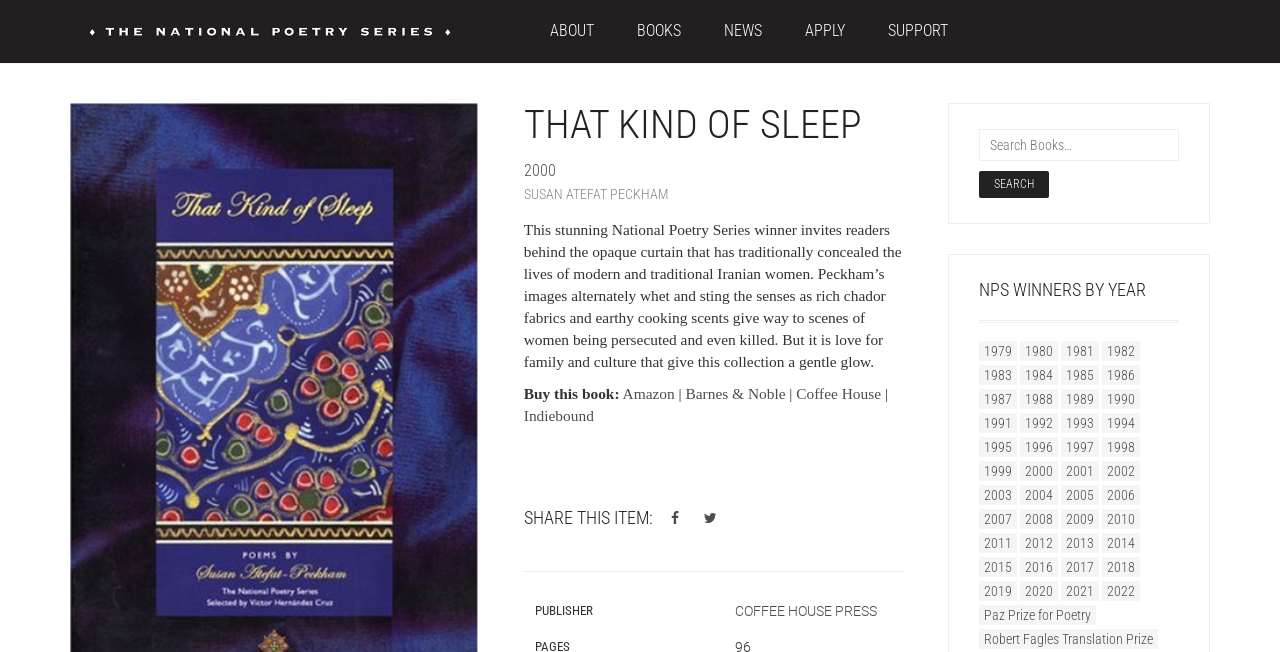Please predict the bounding box coordinates (top-left x, top-left y, bottom-right x, bottom-right y) for the UI element in the screenshot that fits the description: Coffee House

[0.622, 0.59, 0.688, 0.616]